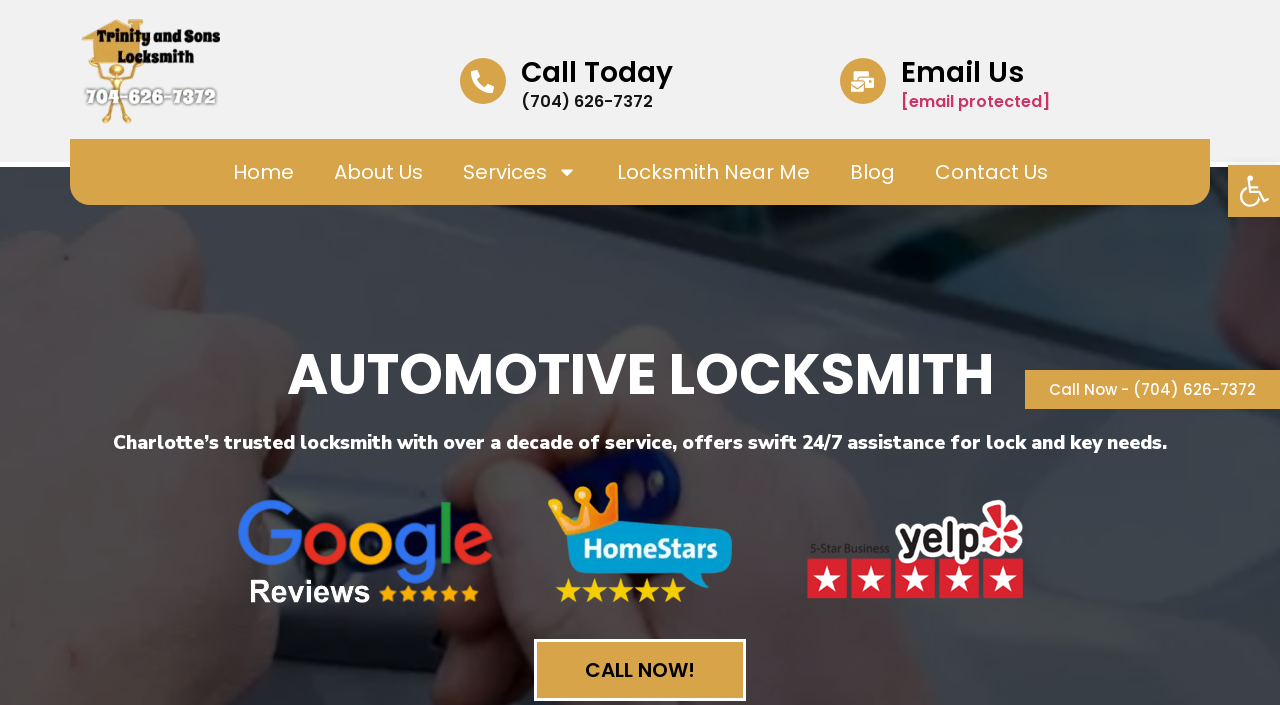Please determine the bounding box coordinates of the area that needs to be clicked to complete this task: 'Call the locksmith'. The coordinates must be four float numbers between 0 and 1, formatted as [left, top, right, bottom].

[0.407, 0.075, 0.526, 0.131]